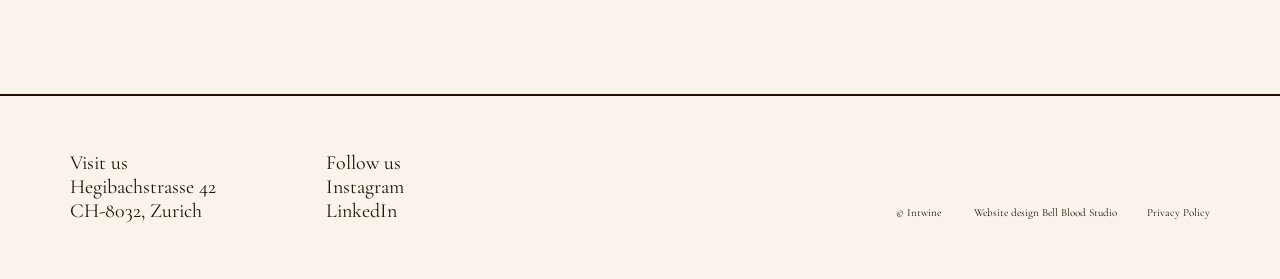Who designed the website? Examine the screenshot and reply using just one word or a brief phrase.

Bell Blood Studio